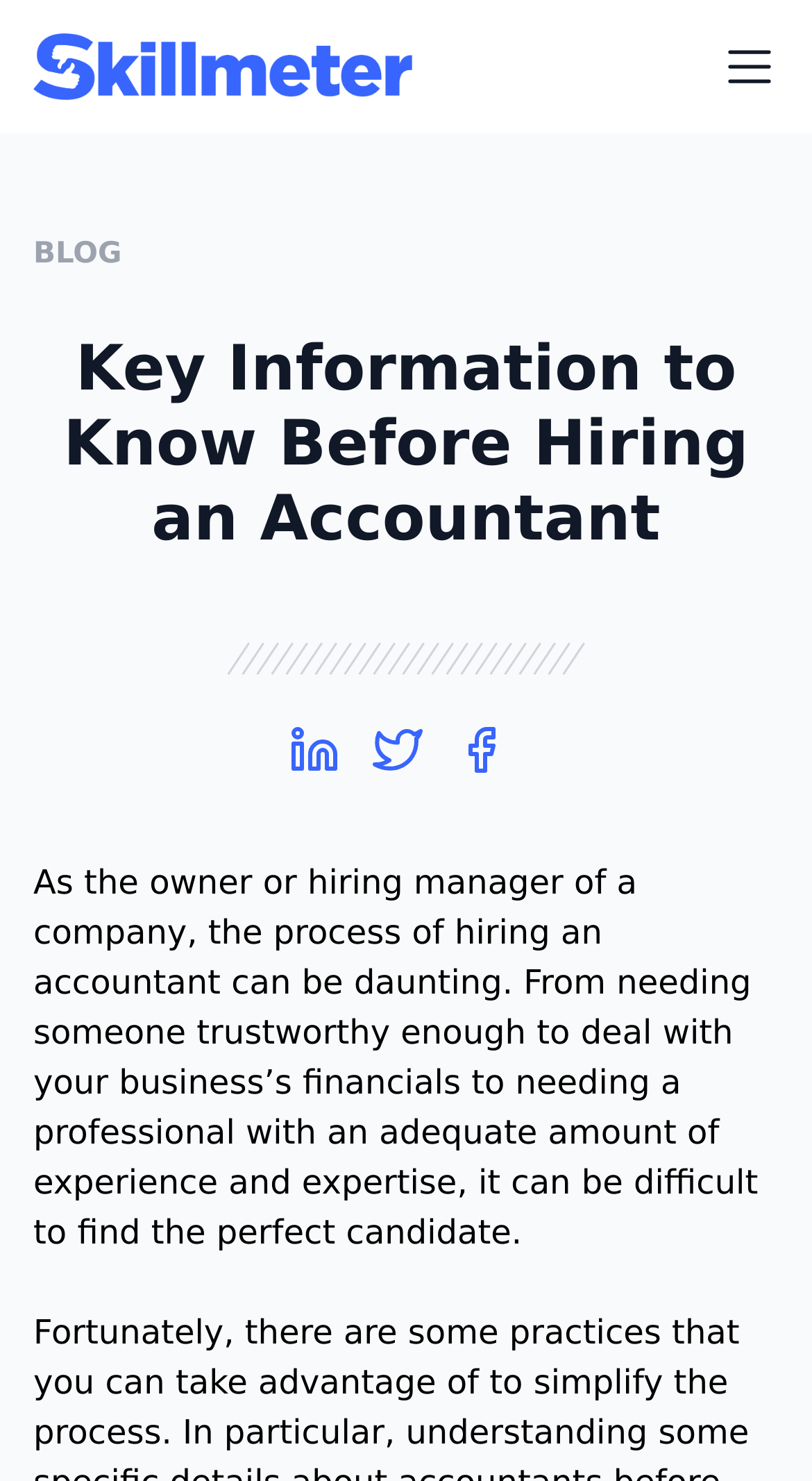What is the topic of the article on the webpage?
Please answer the question as detailed as possible.

The topic of the article on the webpage is about hiring an accountant, as indicated by the main heading 'Key Information to Know Before Hiring an Accountant' and the text below it, which discusses the process of hiring an accountant and the qualities to look for in a candidate.